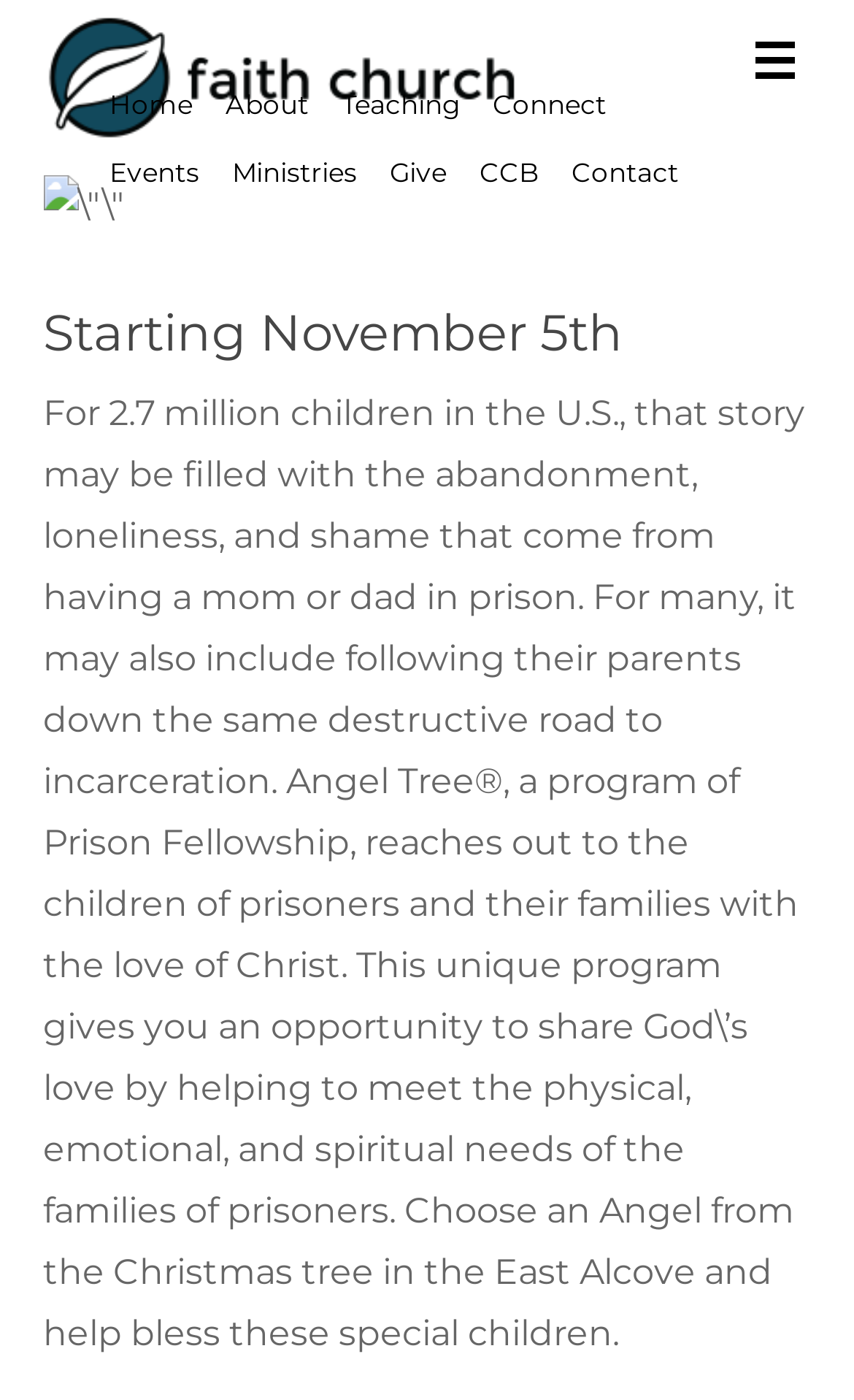Using the provided description Events, find the bounding box coordinates for the UI element. Provide the coordinates in (top-left x, top-left y, bottom-right x, bottom-right y) format, ensuring all values are between 0 and 1.

[0.115, 0.103, 0.246, 0.144]